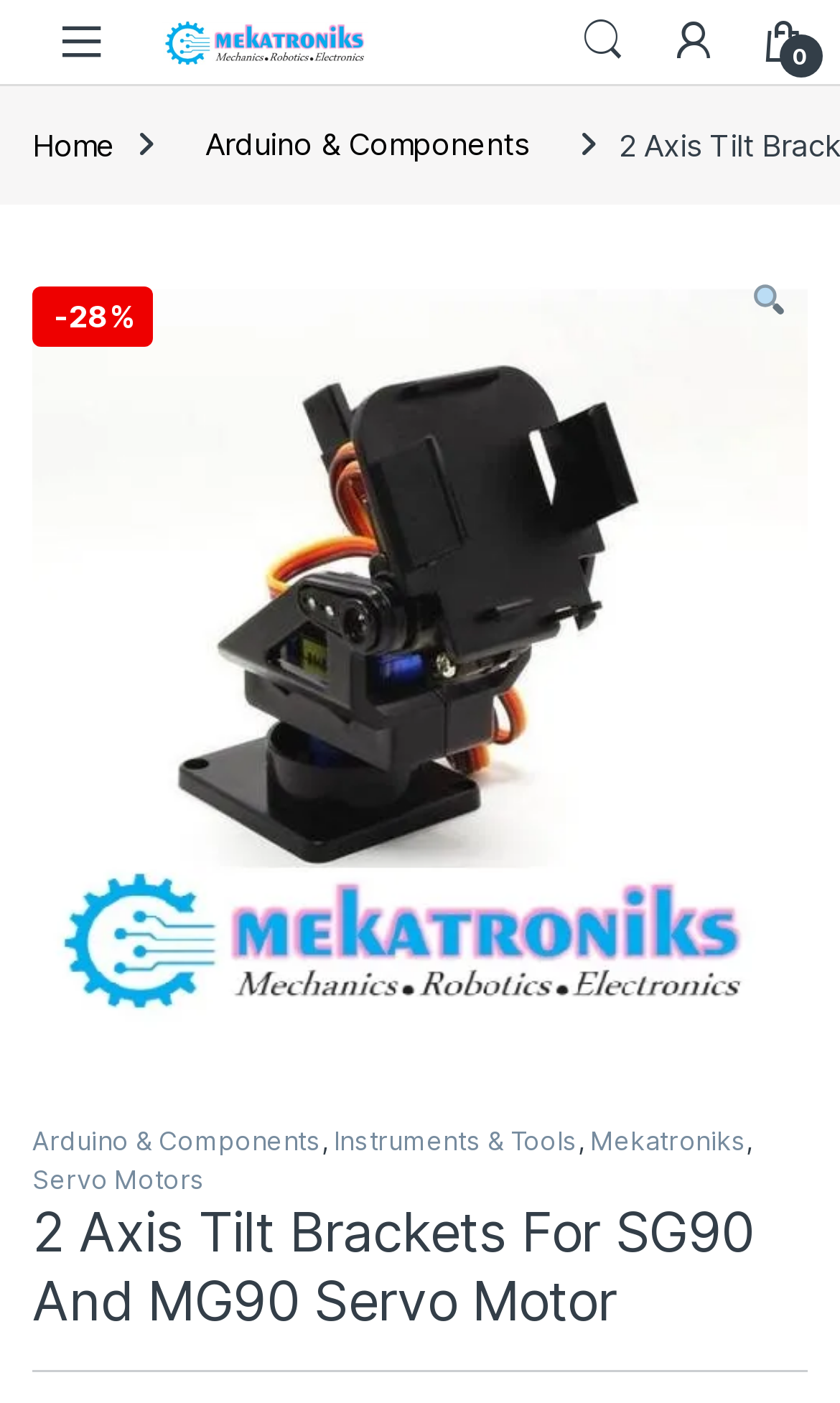Please specify the bounding box coordinates of the element that should be clicked to execute the given instruction: 'go to Mekatroniks.com'. Ensure the coordinates are four float numbers between 0 and 1, expressed as [left, top, right, bottom].

[0.192, 0.011, 0.449, 0.049]